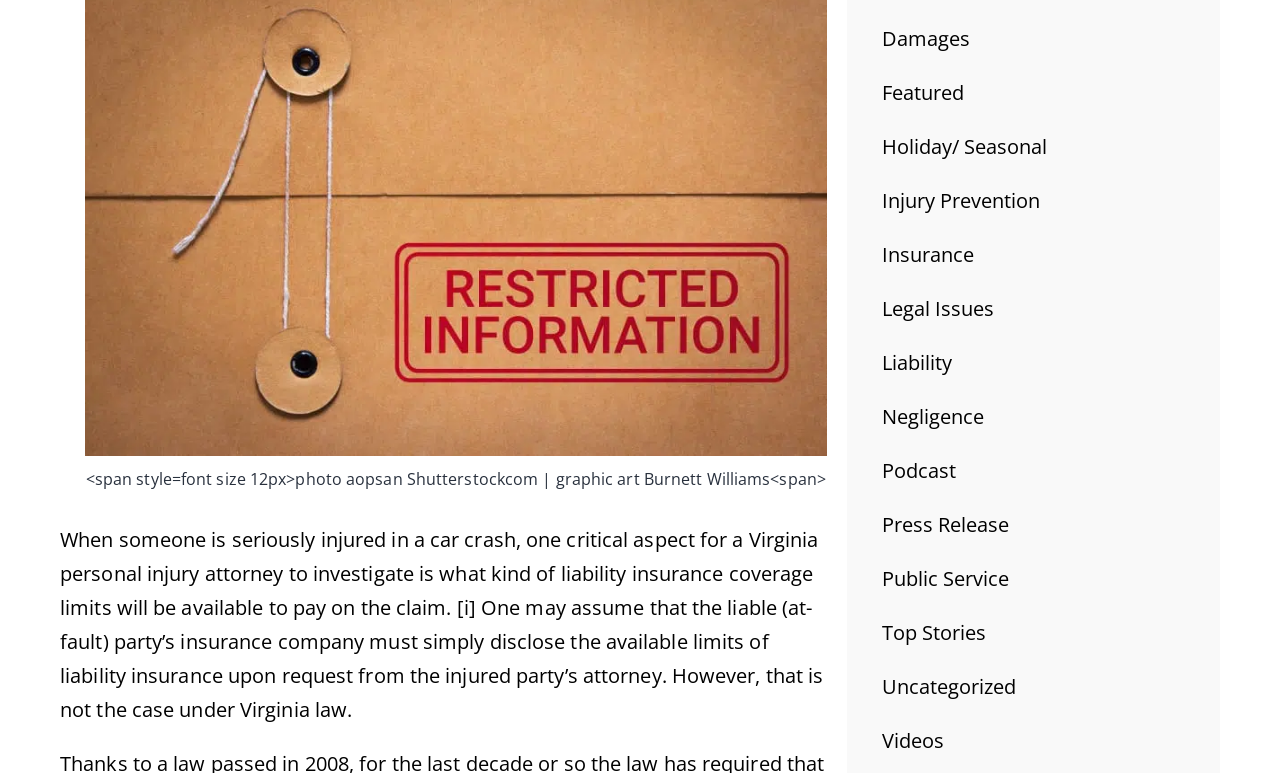What is the topic of the article?
Answer the question with a single word or phrase, referring to the image.

Liability insurance